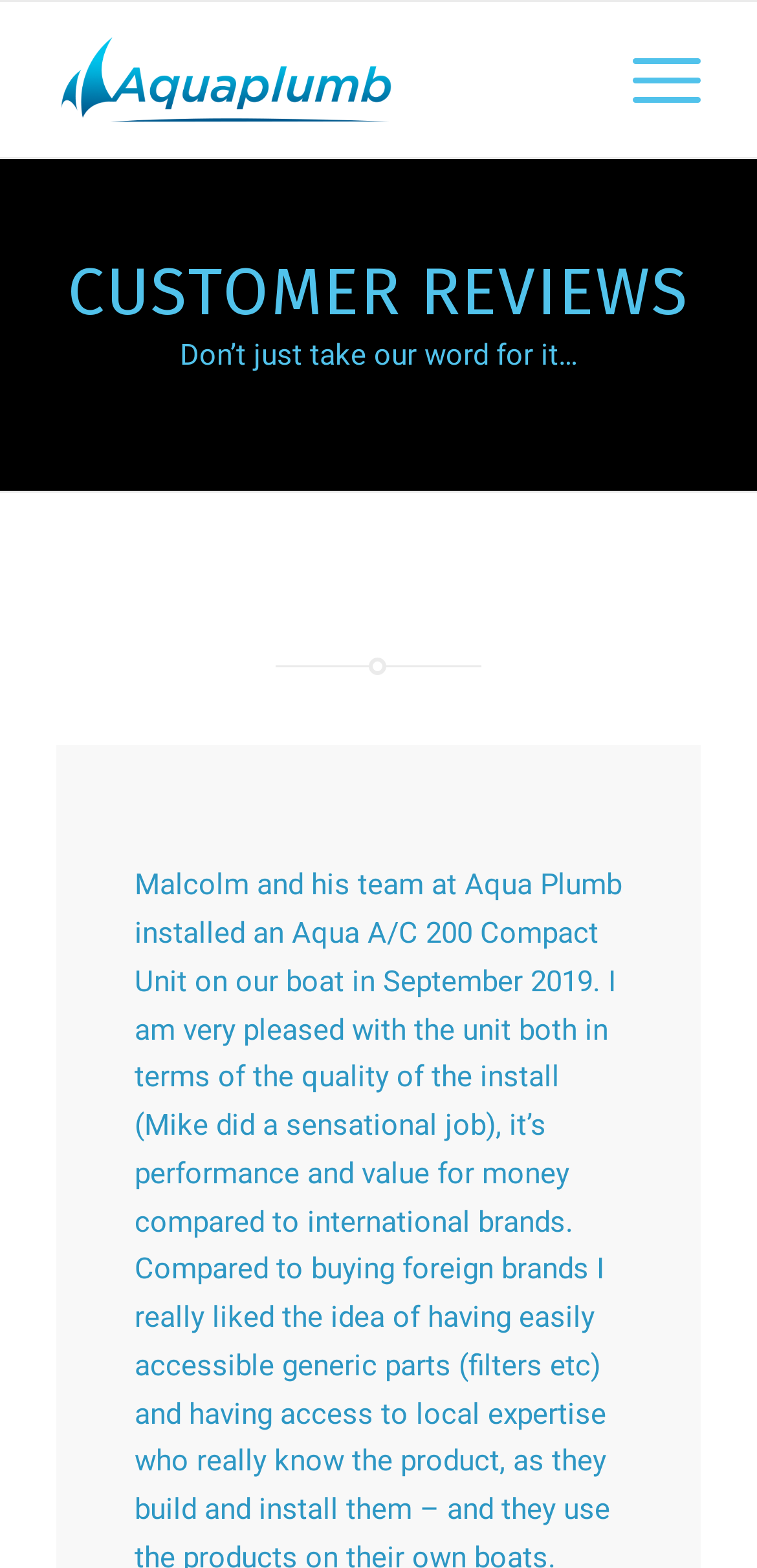Generate a comprehensive caption for the webpage you are viewing.

The webpage is about customer reviews for a company called Aquaplumb. At the top left corner, there is a logo of Aquaplumb, which is an image. Next to the logo, there is a menu item labeled "Menu" at the top right corner. 

Below the logo and menu, there is a main section that takes up most of the page. In this section, there is a heading that reads "CUSTOMER REVIEWS" in a prominent position. Underneath the heading, there is a paragraph of text that says "Don’t just take our word for it…", which suggests that the page will feature reviews from customers to build credibility for the company.